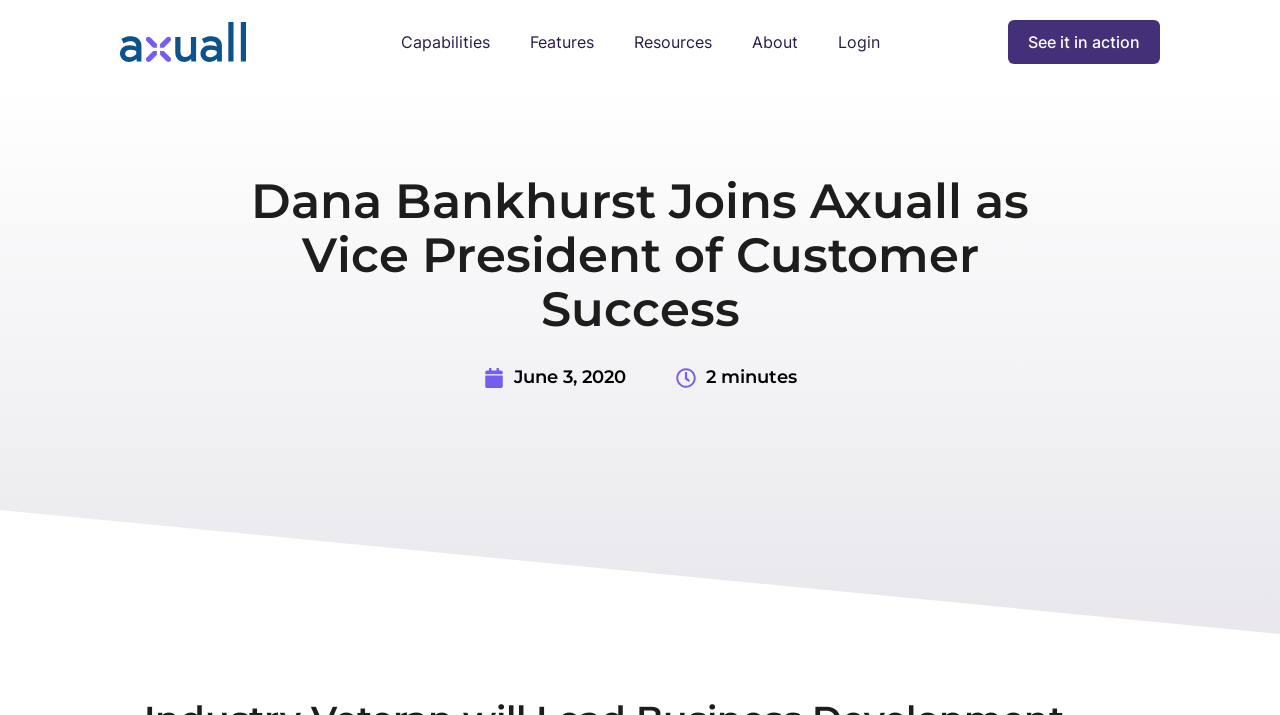Please examine the image and provide a detailed answer to the question: How long does it take to read the news?

The time it takes to read the news can be found below the main heading, which is '2 minutes'.